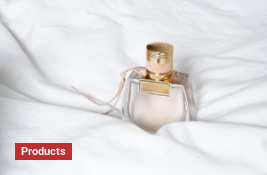What is the surface the perfume bottle is resting on?
Analyze the image and provide a thorough answer to the question.

According to the caption, the perfume bottle is resting on a 'soft, white surface', which provides a clean and elegant background for the luxurious perfume bottle.